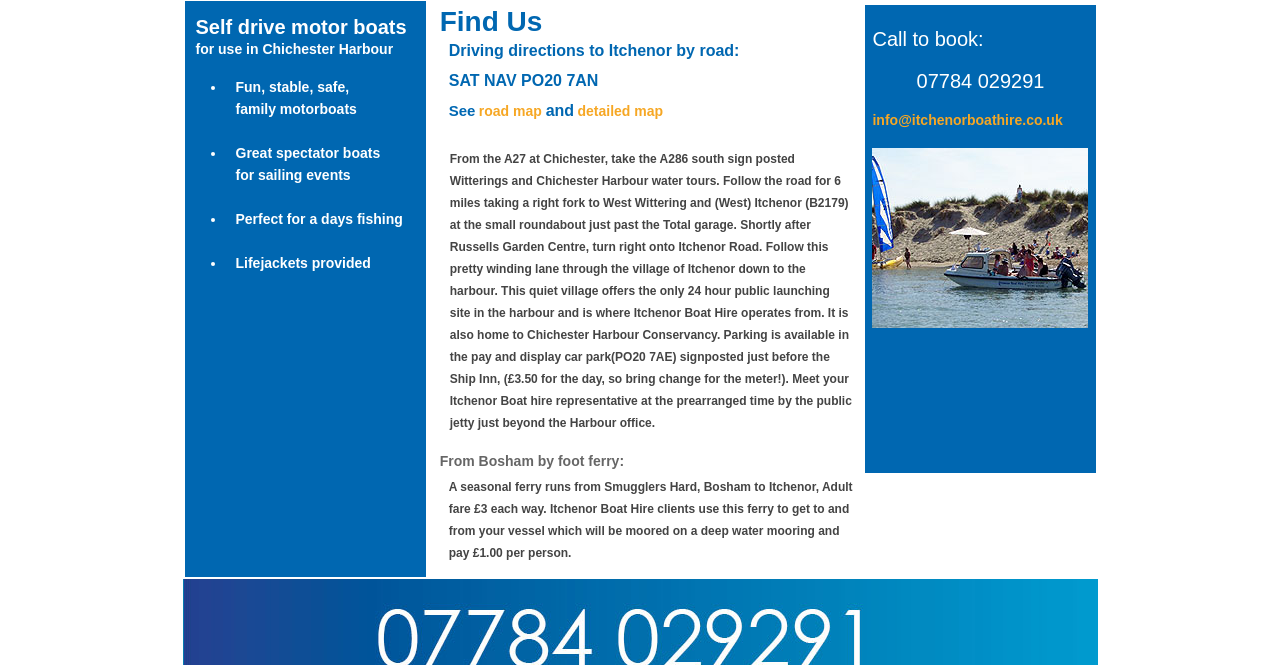Predict the bounding box of the UI element based on the description: "title="Evangel Architects Ltd."". The coordinates should be four float numbers between 0 and 1, formatted as [left, top, right, bottom].

None